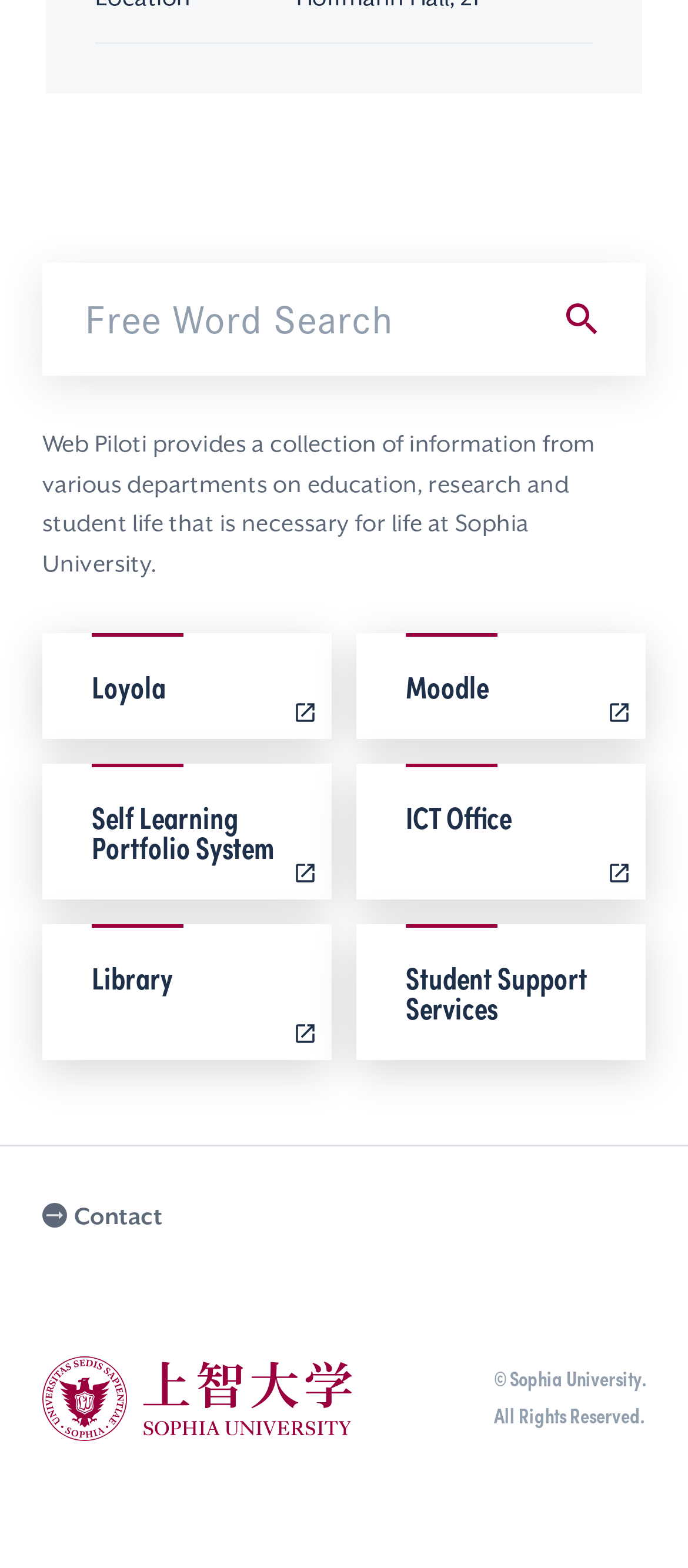What is the name of the university? Using the information from the screenshot, answer with a single word or phrase.

Sophia University